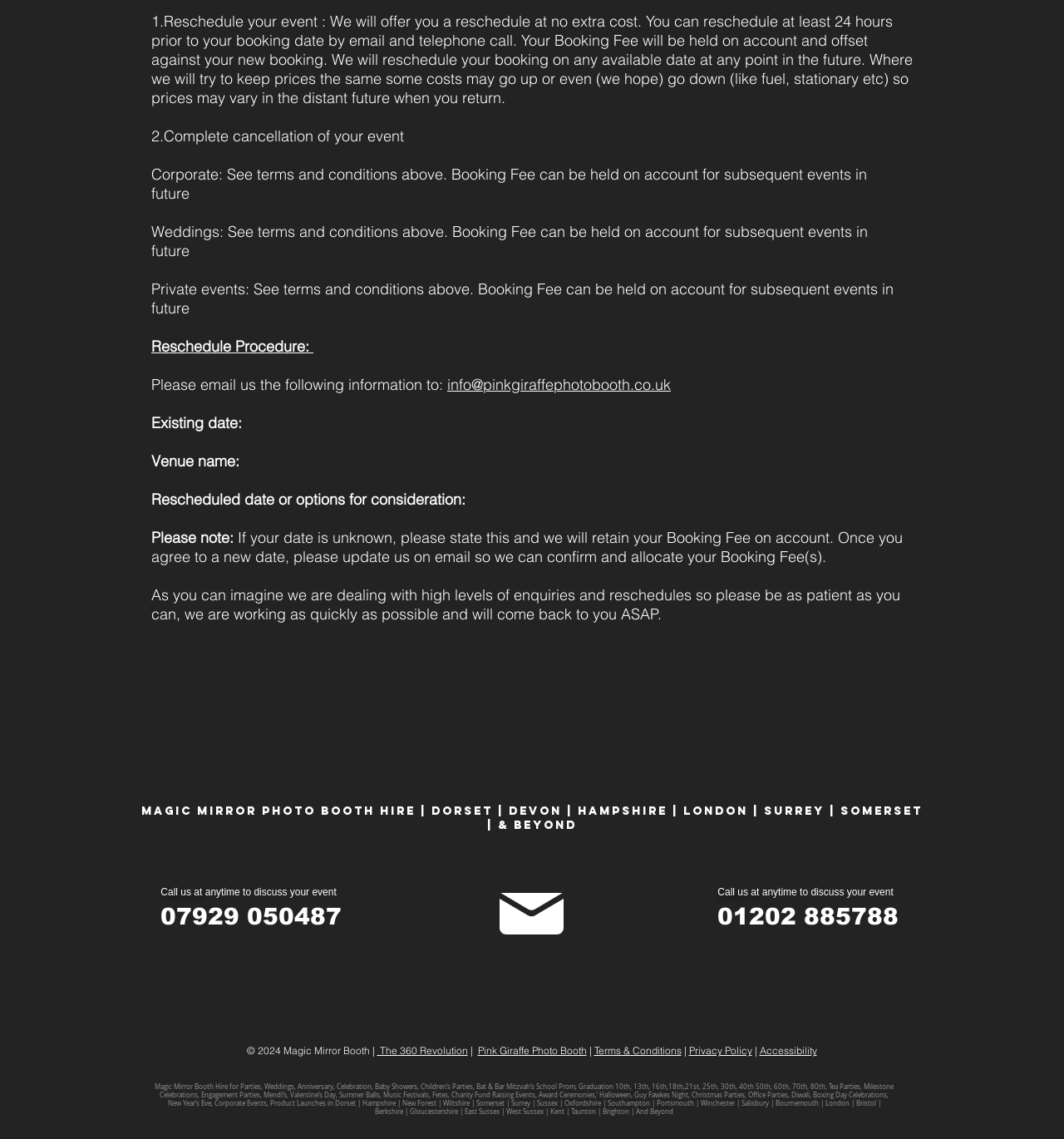Specify the bounding box coordinates of the element's region that should be clicked to achieve the following instruction: "Read about Traditional Wedding Persuits". The bounding box coordinates consist of four float numbers between 0 and 1, in the format [left, top, right, bottom].

None